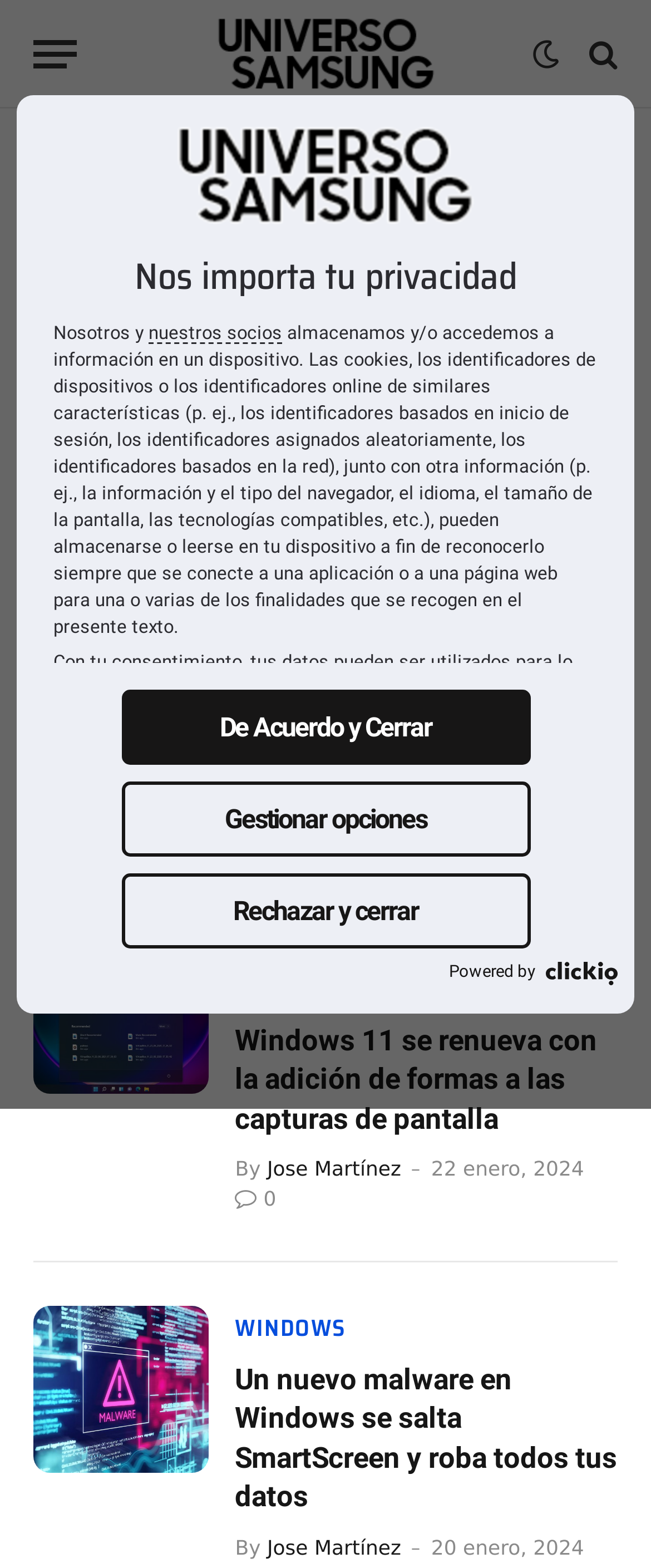How many articles are on this webpage?
Answer with a single word or phrase by referring to the visual content.

3